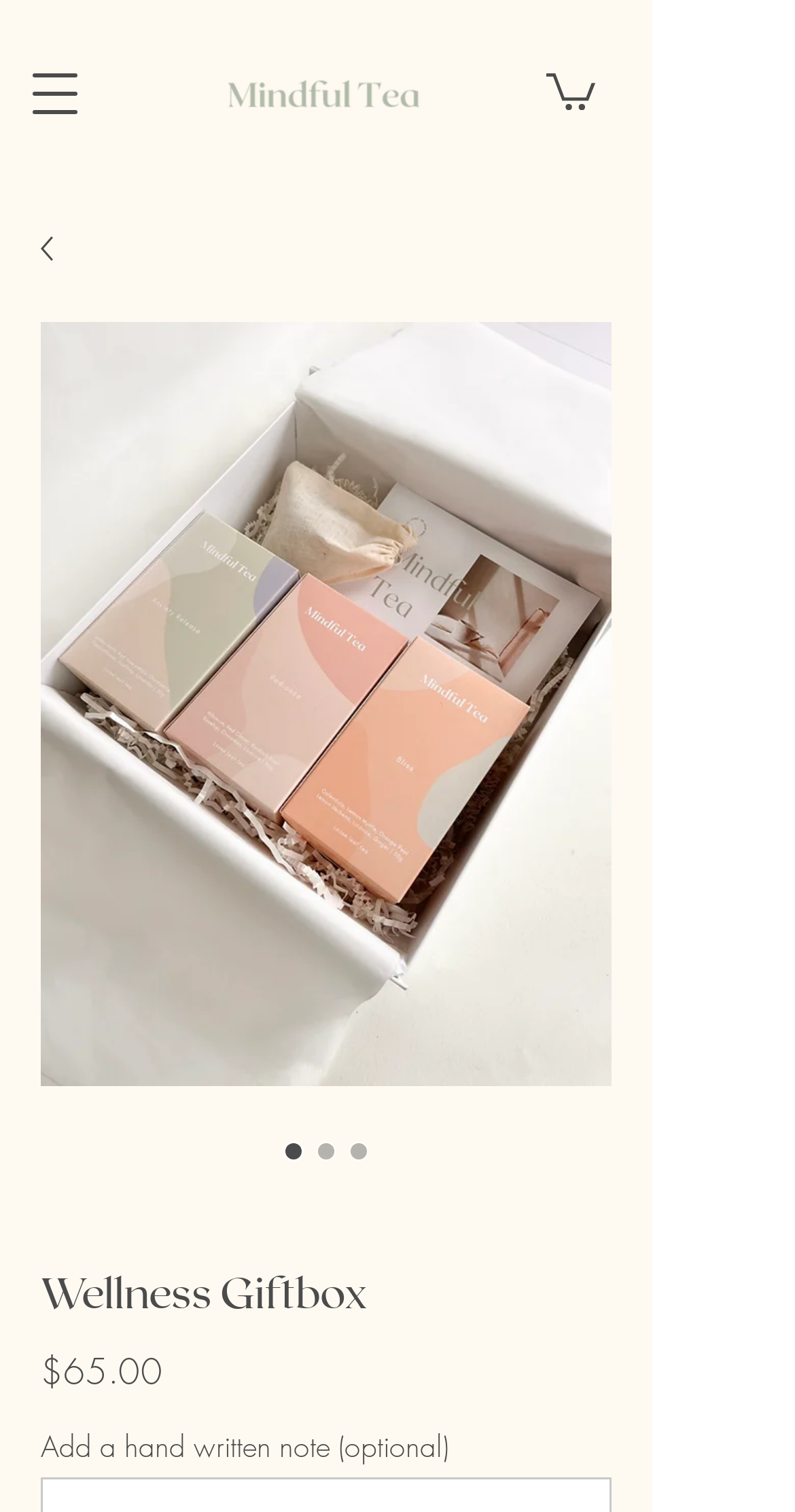How many images are there on the webpage?
Using the image, provide a concise answer in one word or a short phrase.

4